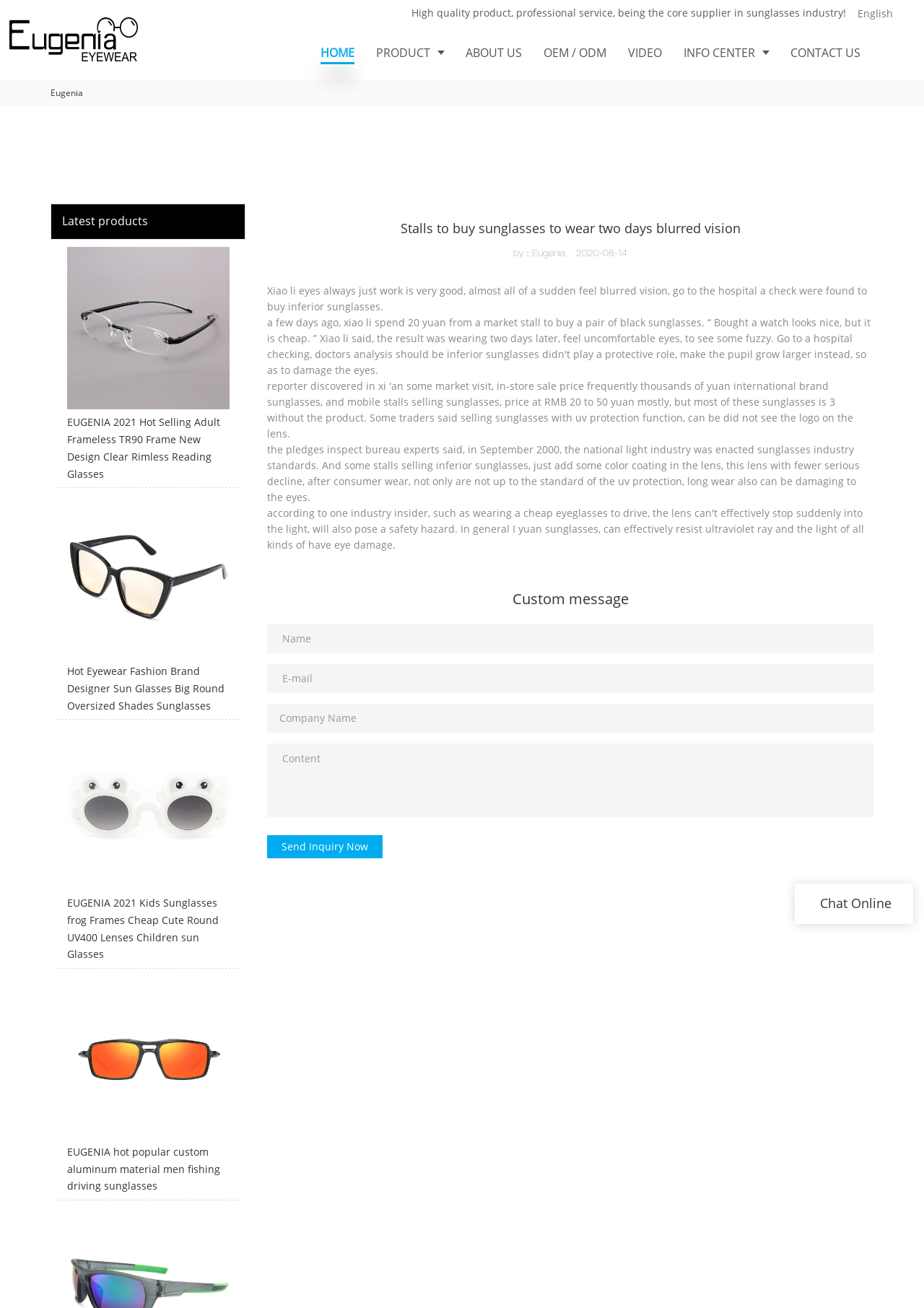Please determine the bounding box coordinates of the element's region to click in order to carry out the following instruction: "Click the 'Send Inquiry Now' button". The coordinates should be four float numbers between 0 and 1, i.e., [left, top, right, bottom].

[0.289, 0.638, 0.414, 0.656]